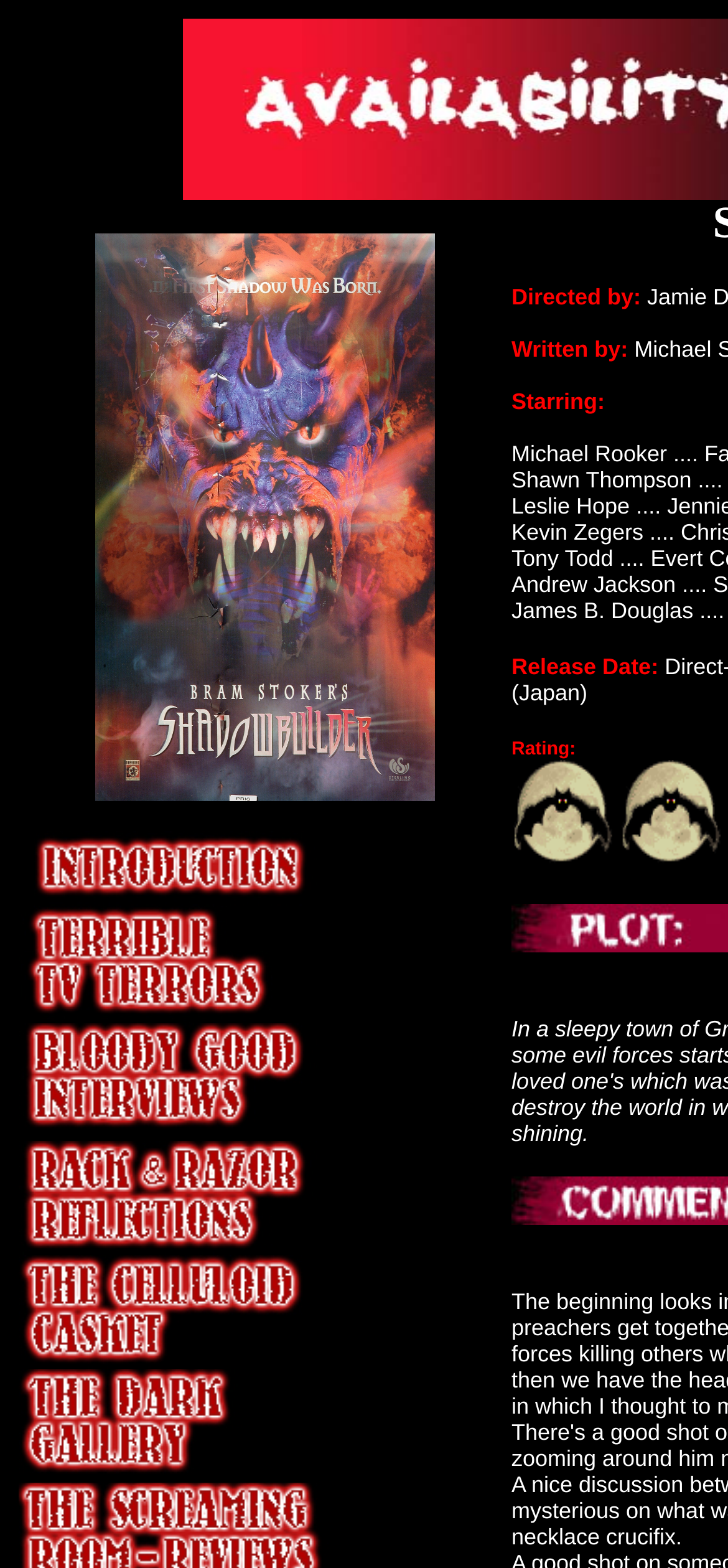Reply to the question below using a single word or brief phrase:
What is the number of rows in the table?

8